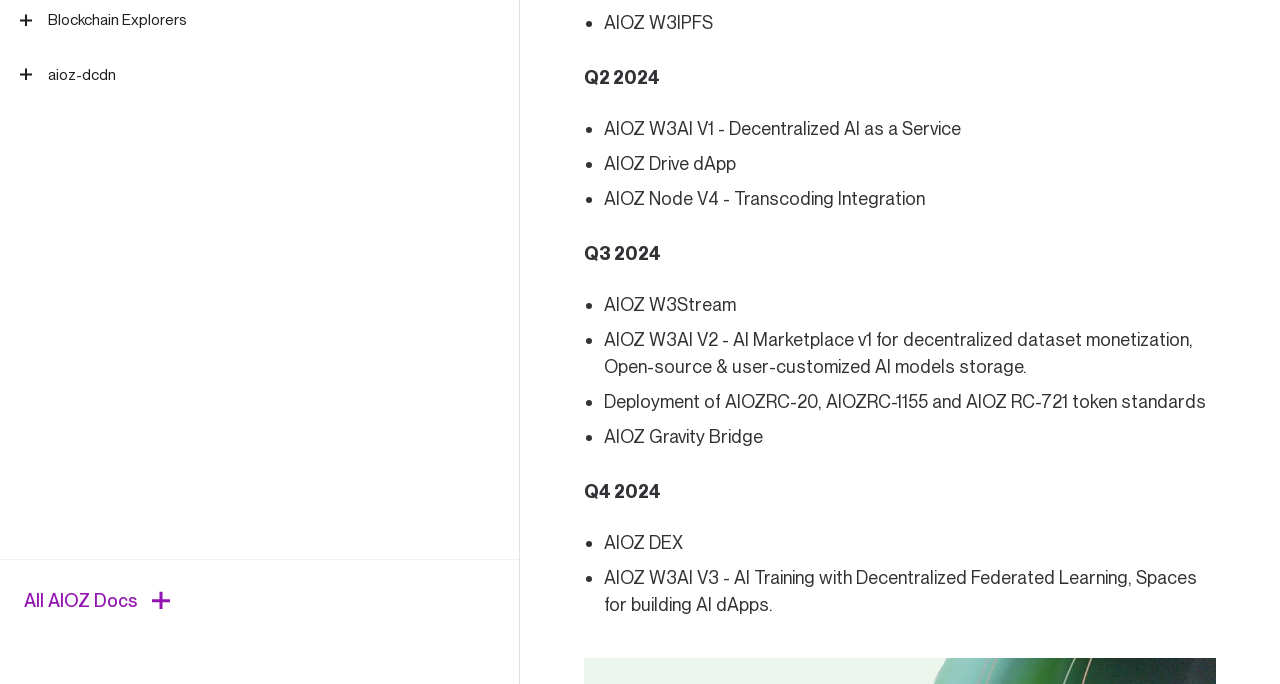Given the element description Manage Delegators, identify the bounding box coordinates for the UI element on the webpage screenshot. The format should be (top-left x, top-left y, bottom-right x, bottom-right y), with values between 0 and 1.

[0.019, 0.042, 0.24, 0.122]